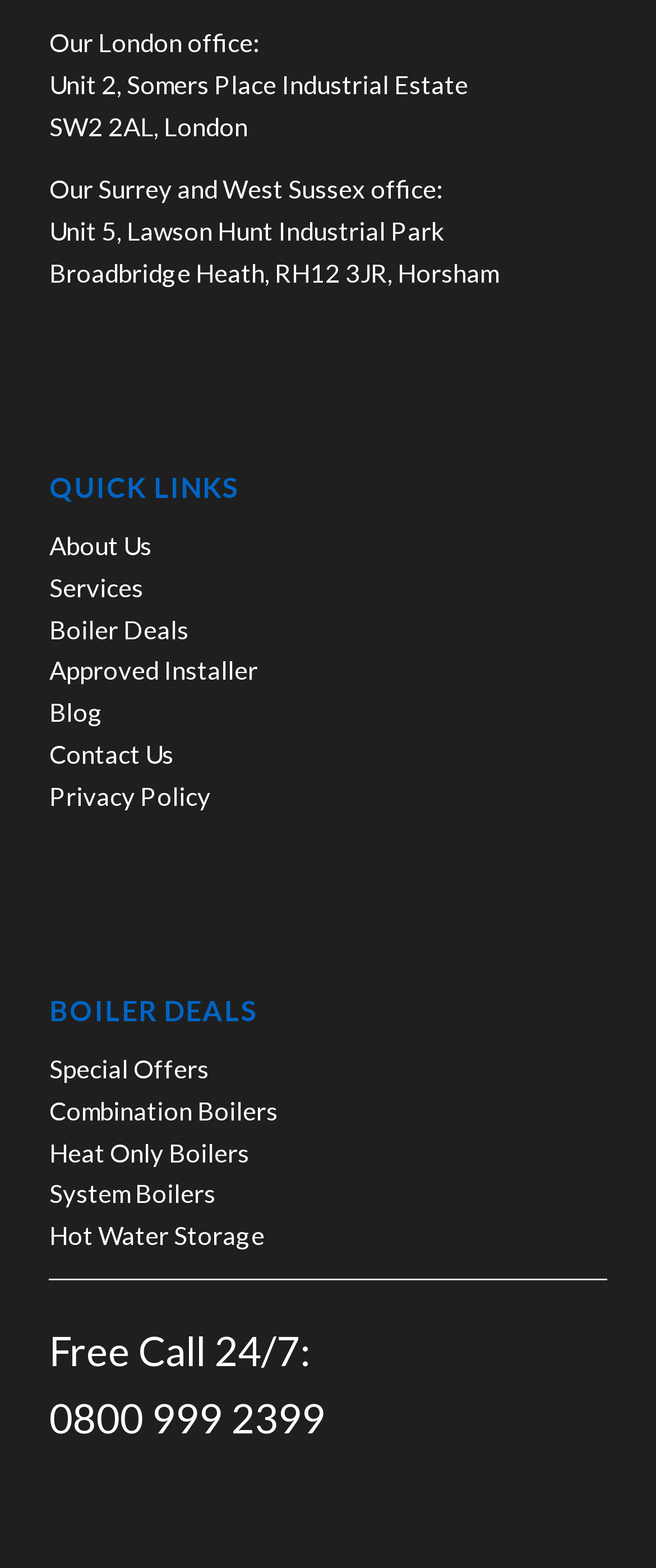Determine the bounding box coordinates of the clickable region to carry out the instruction: "Contact Us".

[0.075, 0.471, 0.265, 0.49]